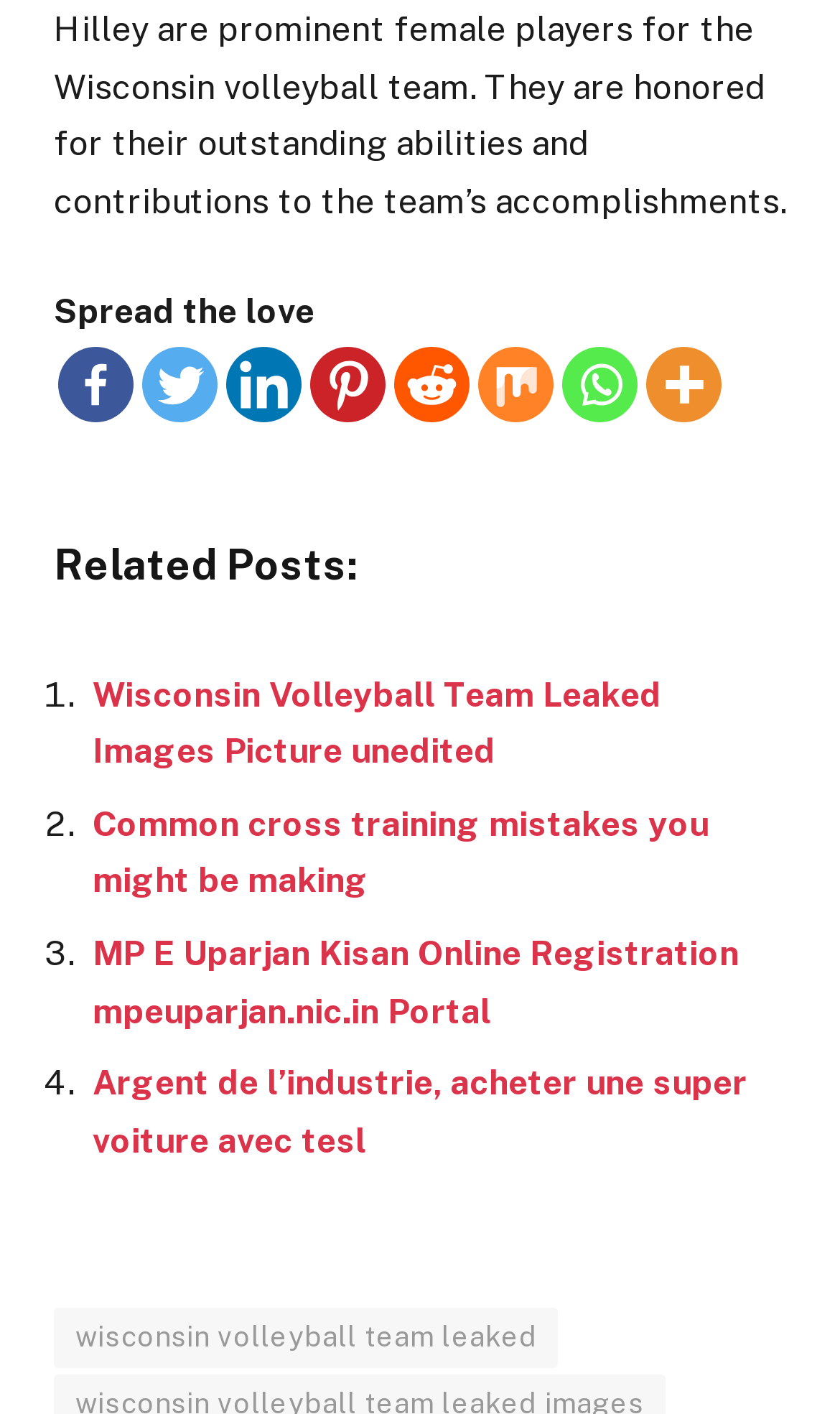Identify the bounding box of the UI element described as follows: "Services". Provide the coordinates as four float numbers in the range of 0 to 1 [left, top, right, bottom].

None